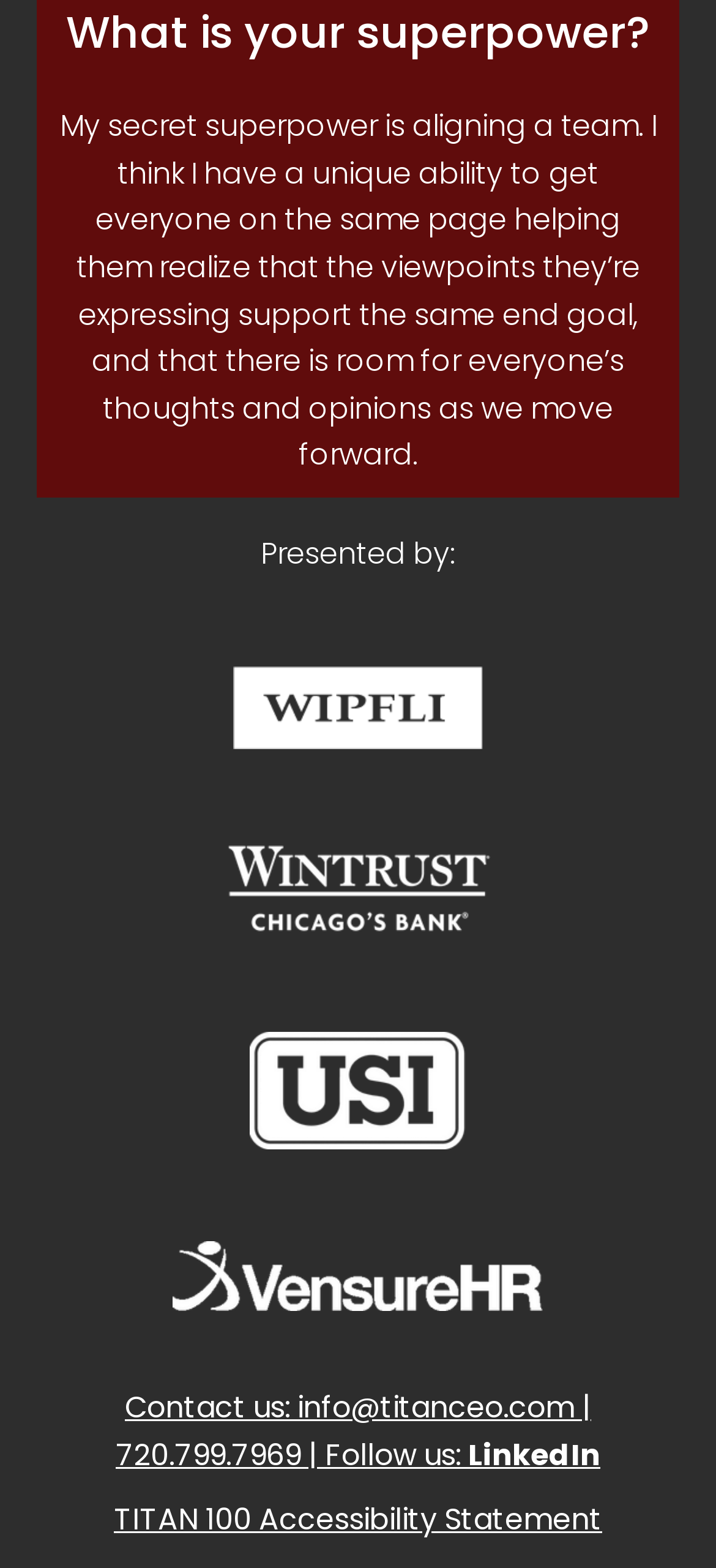Please identify the bounding box coordinates of the area that needs to be clicked to fulfill the following instruction: "Contact us through email."

[0.415, 0.884, 0.803, 0.911]